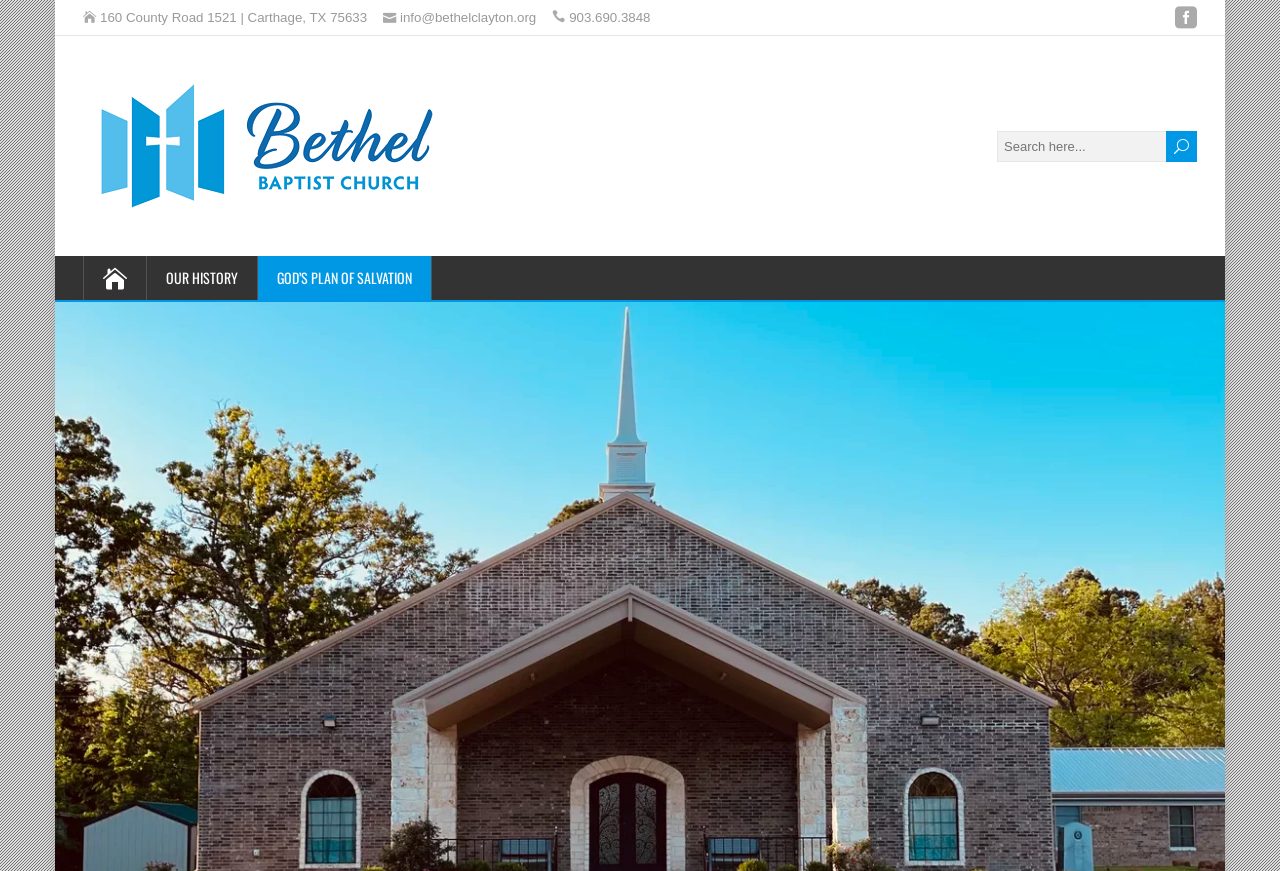Please provide a one-word or short phrase answer to the question:
What is the text on the search box?

Search here...